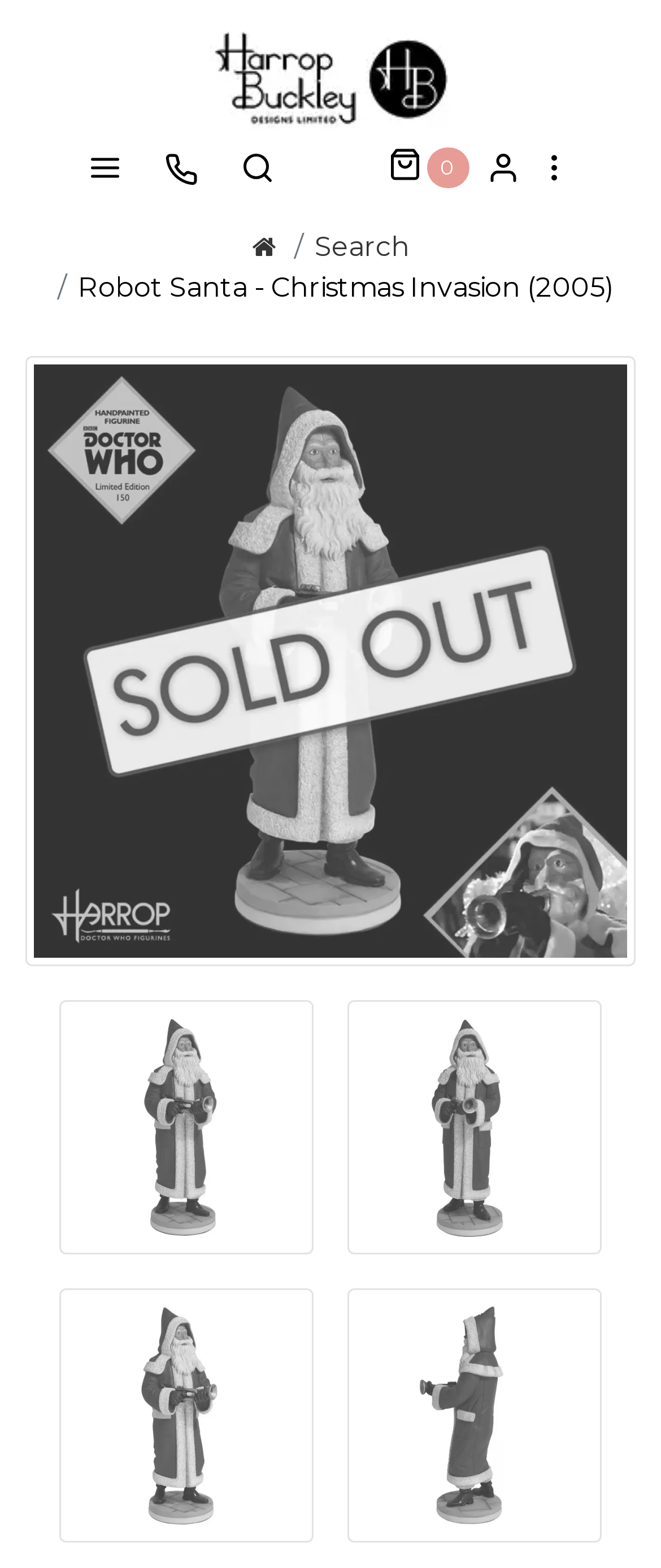Create a full and detailed caption for the entire webpage.

The webpage is about Robot Santa from the 2005 episode "Christmas Invasion" of a TV show. At the top left, there is a link to "Harrop Buckley Designs Ltd" accompanied by an image. Below it, there are four buttons with icons, spaced evenly apart, each with a small image inside. 

To the right of these buttons, there is a search bar with a magnifying glass icon. Above the search bar, there is a static text "Robot Santa - Christmas Invasion (2005)" in a prominent position. 

The main content of the page is divided into four sections, each containing a link to "Robot Santa - Christmas Invasion (2005)" with a corresponding image. These sections are arranged in a 2x2 grid, with two sections on top and two at the bottom. Each image is accompanied by a link with the same text. 

There are no paragraphs of text or news articles on the page. The focus is on the images and links related to Robot Santa.